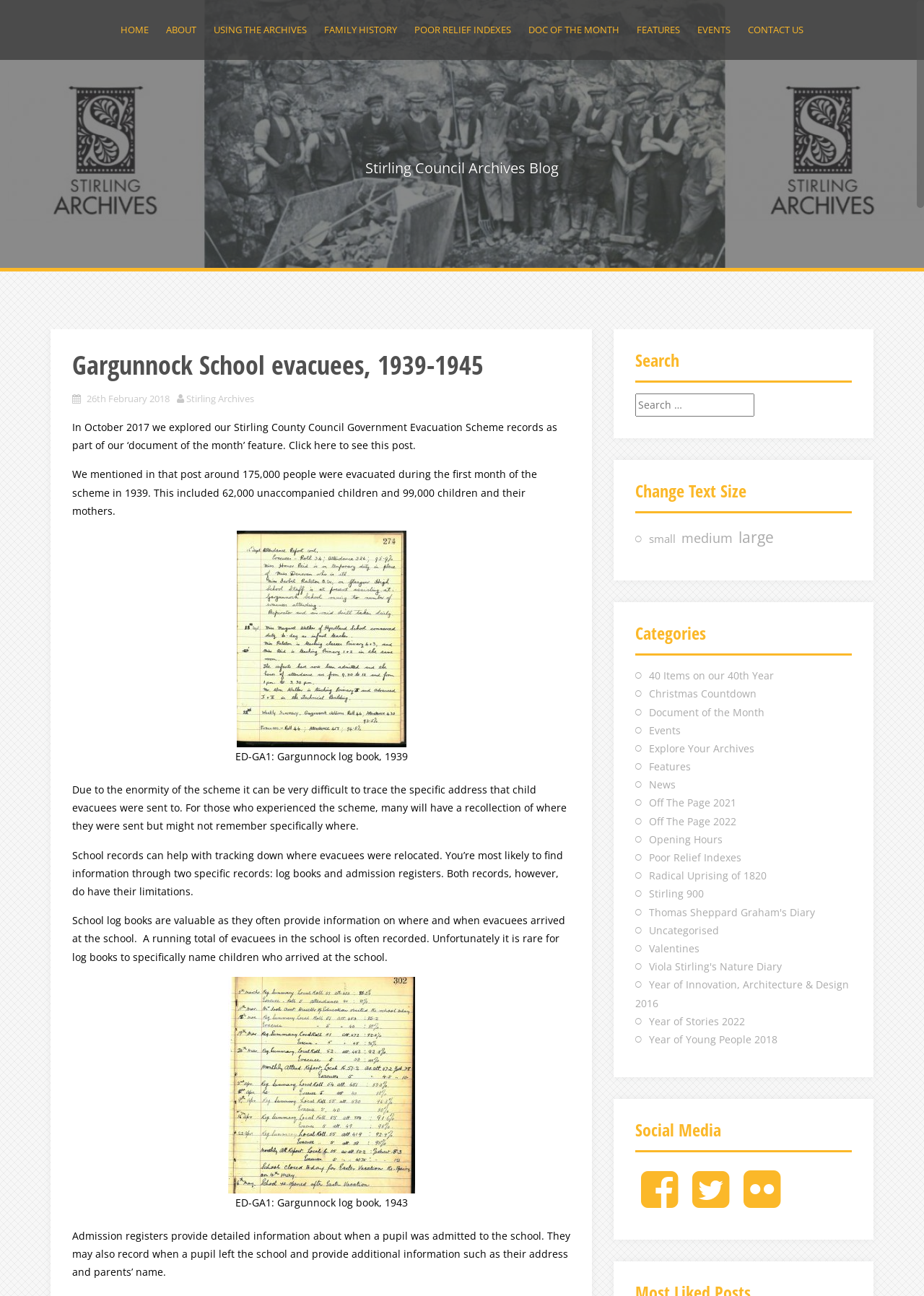Calculate the bounding box coordinates of the UI element given the description: "26th February 20185th February 2018".

[0.094, 0.302, 0.184, 0.312]